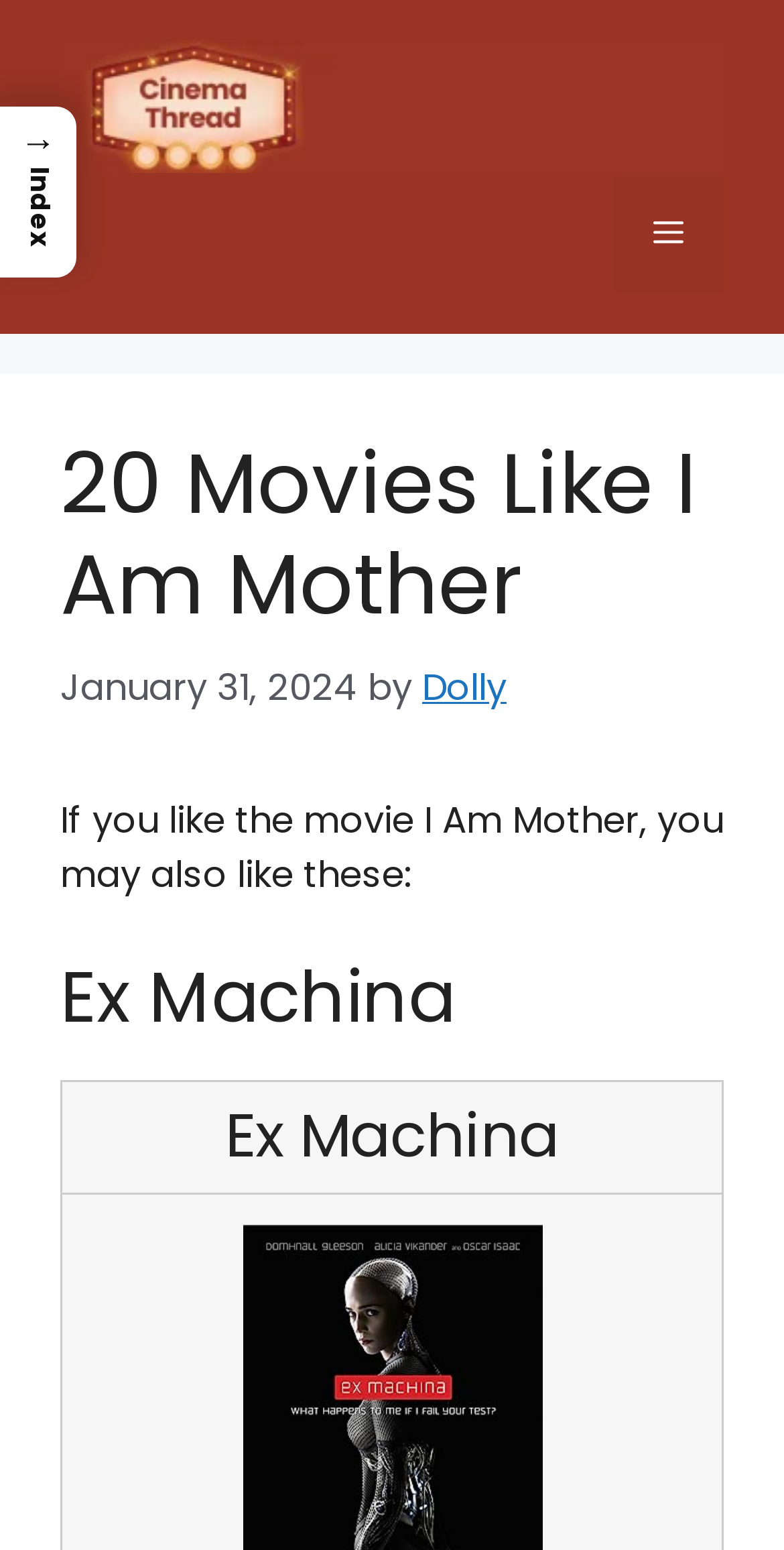Who wrote the article?
Make sure to answer the question with a detailed and comprehensive explanation.

I found the author's name 'Dolly' next to the text 'by' in the content section.